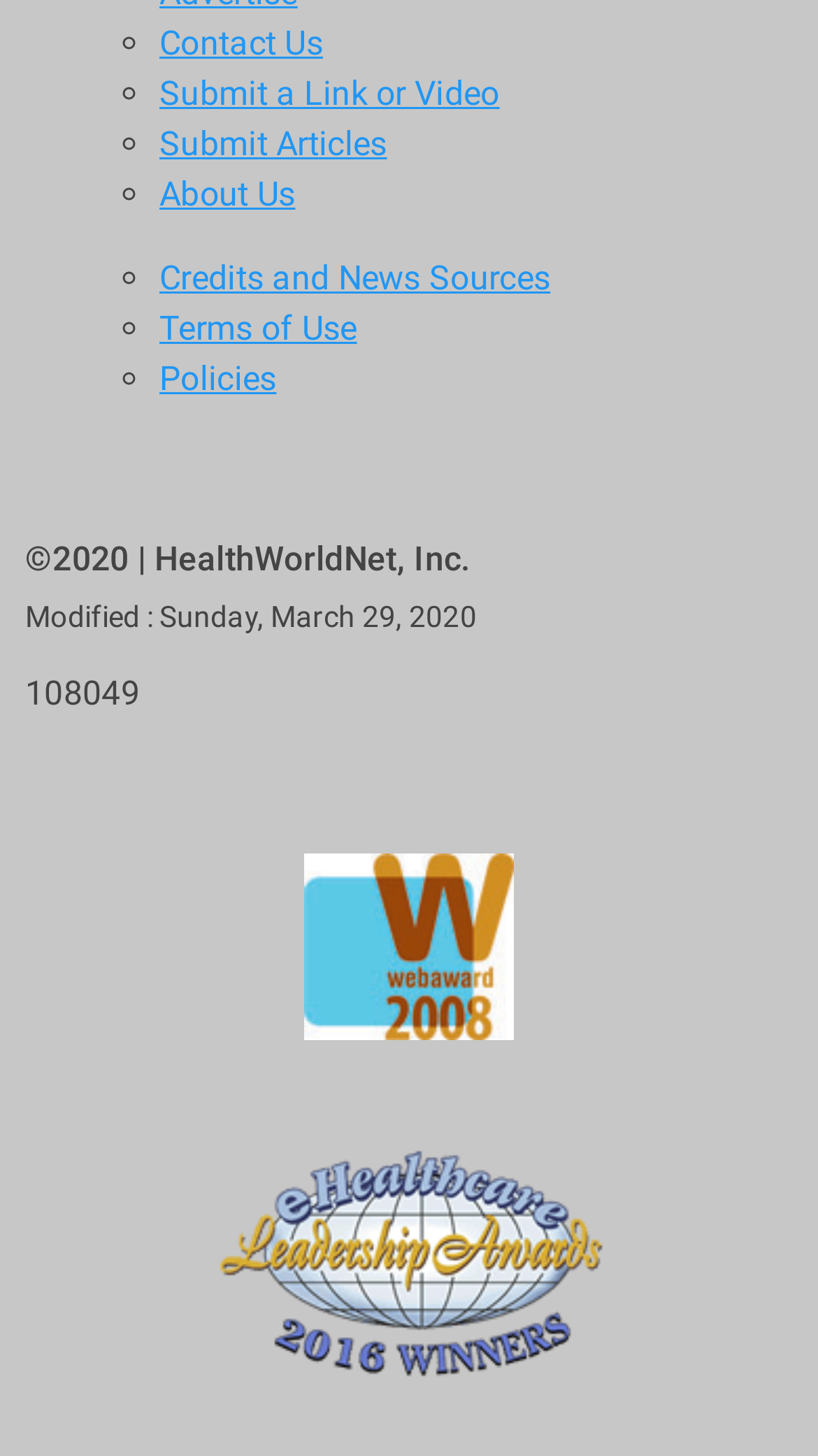Provide the bounding box coordinates of the area you need to click to execute the following instruction: "View Web Award 2008".

[0.372, 0.635, 0.628, 0.662]